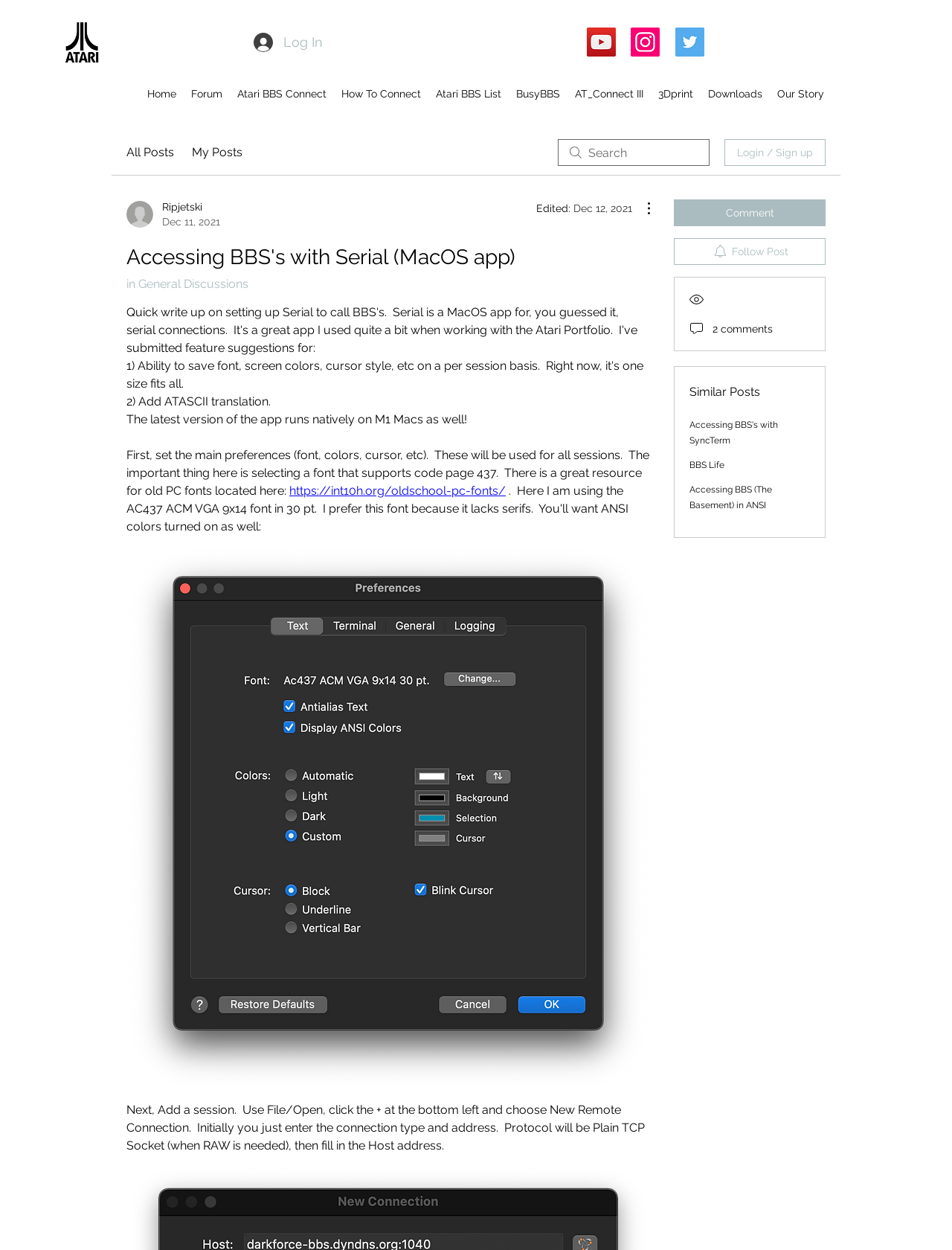Find the bounding box coordinates of the element's region that should be clicked in order to follow the given instruction: "Comment on the current post". The coordinates should consist of four float numbers between 0 and 1, i.e., [left, top, right, bottom].

[0.708, 0.16, 0.867, 0.181]